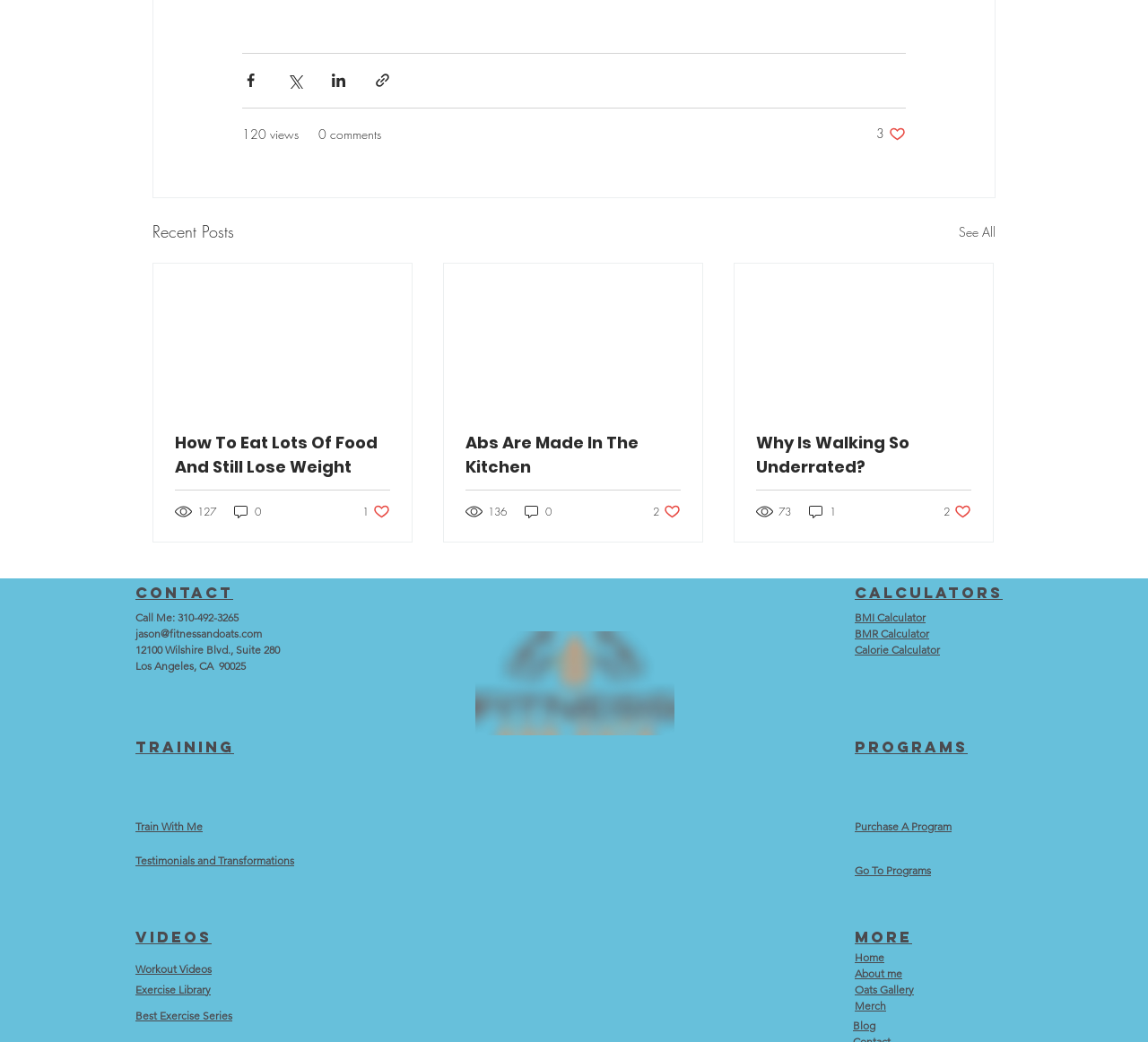Please locate the bounding box coordinates of the element's region that needs to be clicked to follow the instruction: "Read the article 'How To Eat Lots Of Food And Still Lose Weight'". The bounding box coordinates should be provided as four float numbers between 0 and 1, i.e., [left, top, right, bottom].

[0.152, 0.413, 0.34, 0.459]